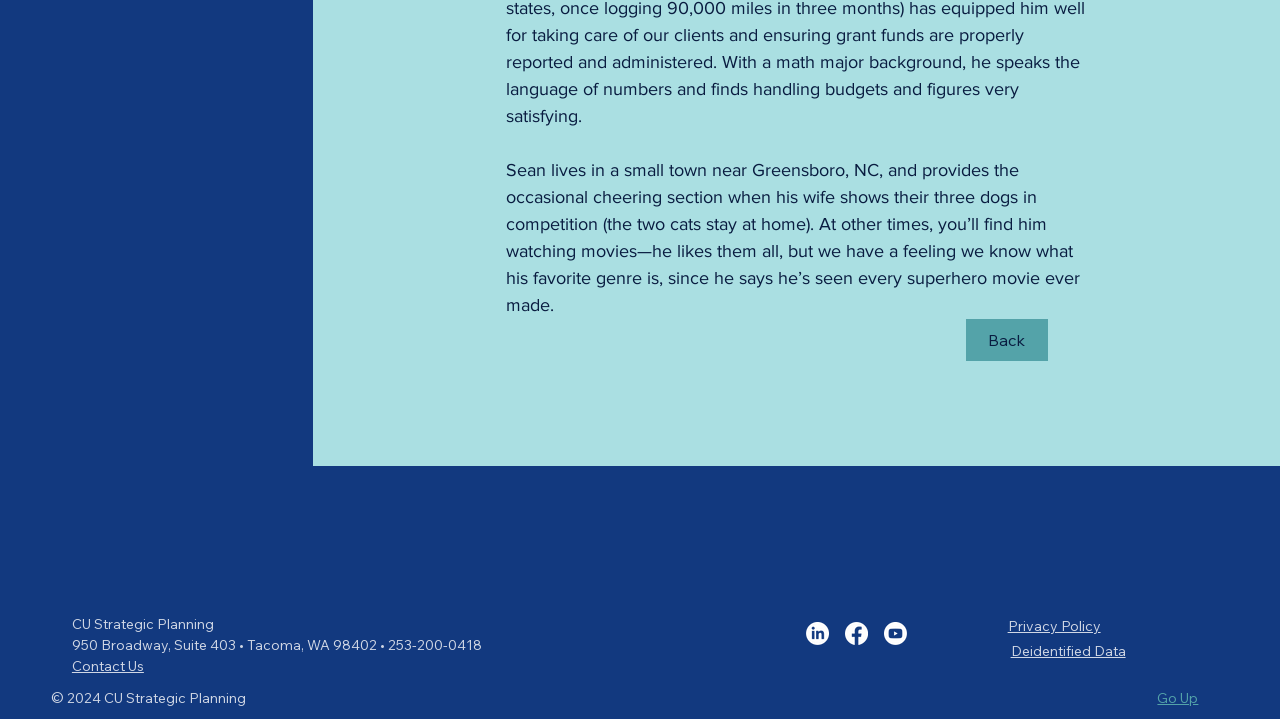Please find the bounding box coordinates (top-left x, top-left y, bottom-right x, bottom-right y) in the screenshot for the UI element described as follows: Back

[0.754, 0.444, 0.819, 0.503]